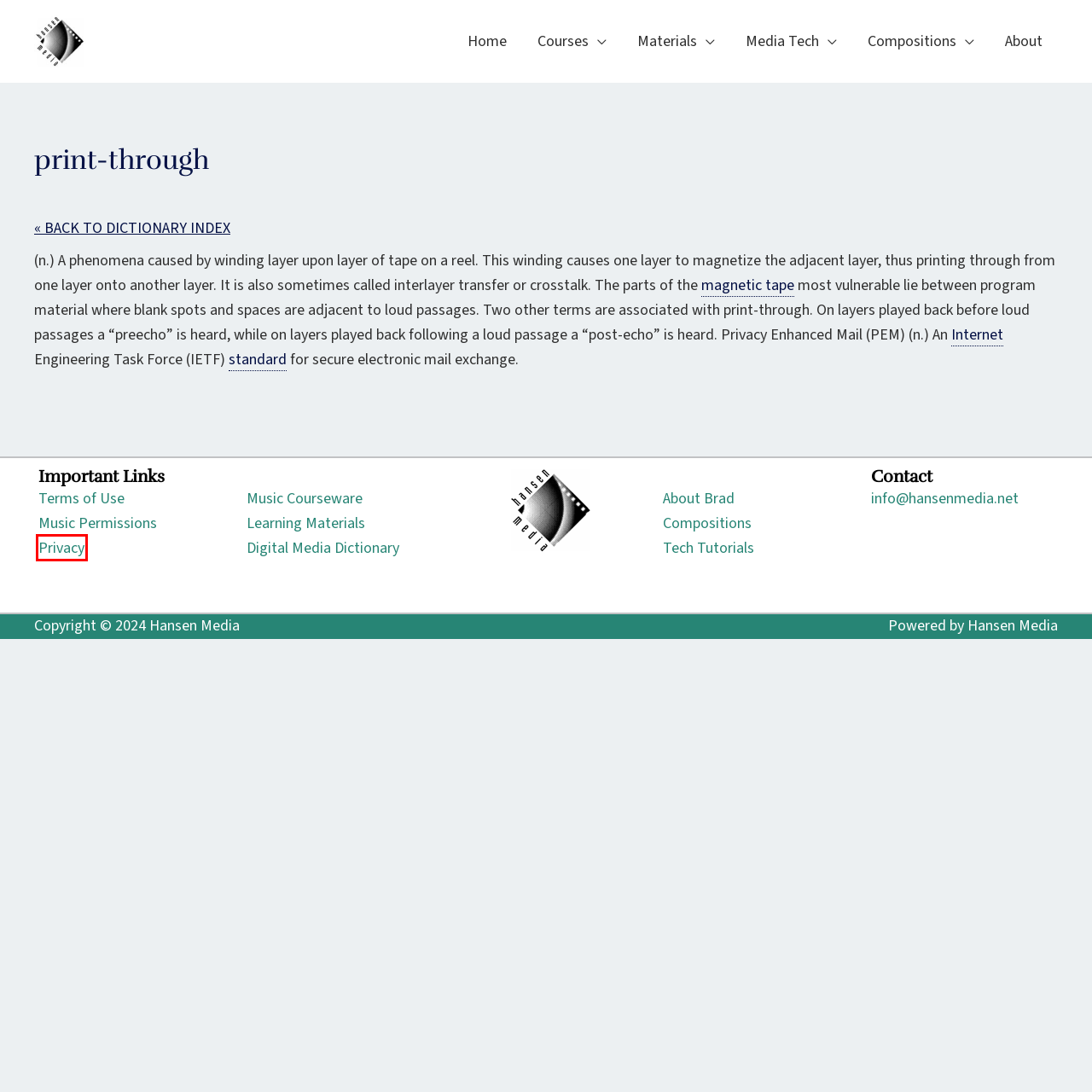You have been given a screenshot of a webpage with a red bounding box around a UI element. Select the most appropriate webpage description for the new webpage that appears after clicking the element within the red bounding box. The choices are:
A. magnetic tape – Hansen Media
B. Music Courseware: Welcome
C. Hansen Media – Music Theory and Technology
D. Scores & Arrangements – Hansen Media
E. About Hansen Media – Hansen Media
F. Tutorials and References – Hansen Media
G. Music Permissions – Hansen Media
H. Privacy – Hansen Media

H